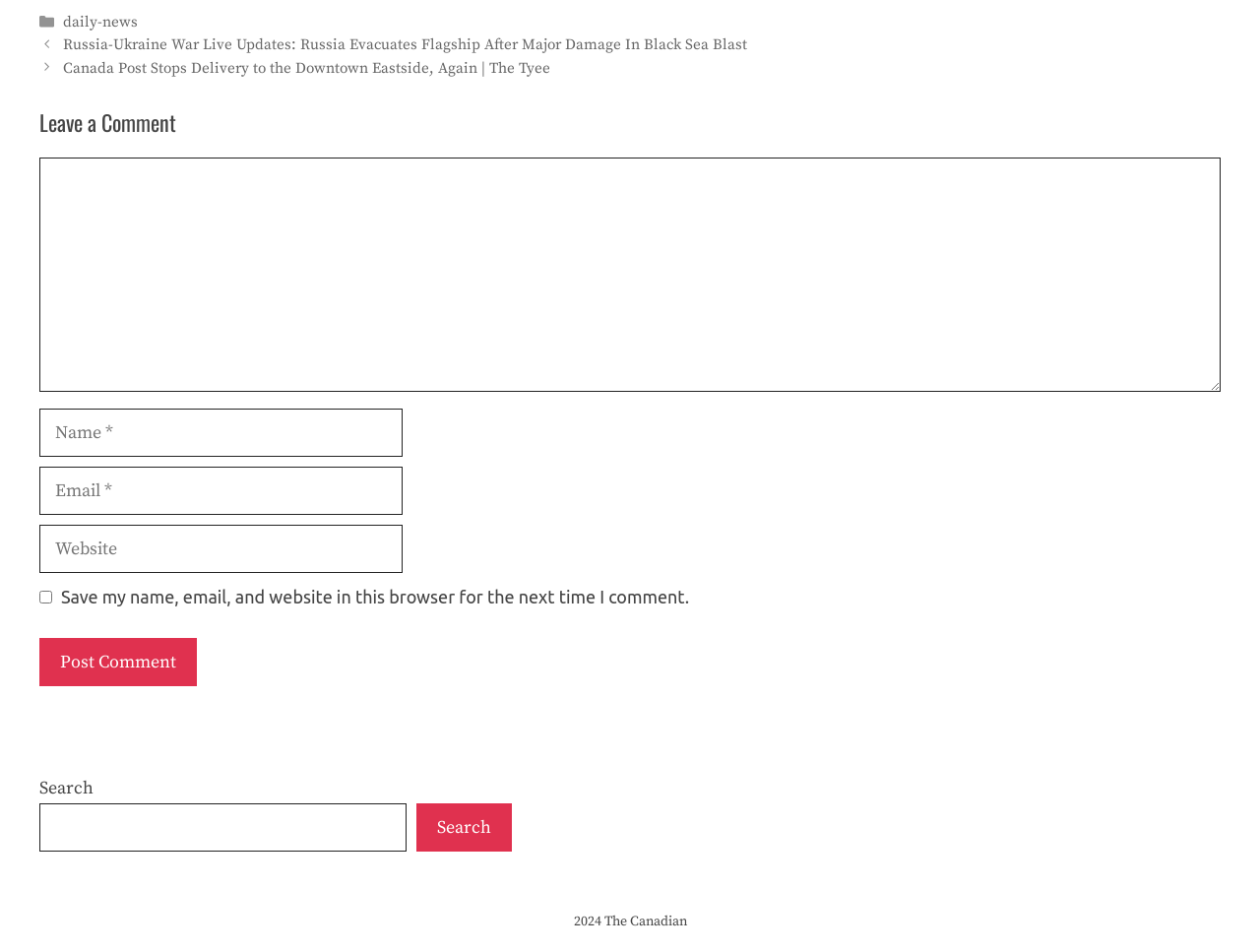How many articles are listed?
Please provide a detailed and thorough answer to the question.

There are two article links listed: 'Russia-Ukraine War Live Updates: Russia Evacuates Flagship After Major Damage In Black Sea Blast' and 'Canada Post Stops Delivery to the Downtown Eastside, Again | The Tyee'. These articles are likely the latest or featured posts on the website.